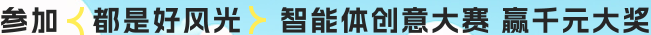Provide a thorough description of the image presented.

The image features an engaging promotional banner that encourages participation in the "Intelligent Creativity Competition." The text prominently displays phrases in Chinese, including "参加" (Join), emphasizing that "都有好风光" (there is good fortune for everyone), and highlights the opportunity to win a prize of "赢千元大奖" (win a grand prize of a thousand yuan). This banner not only serves to attract participants to the competition but also aims to create a positive and inviting atmosphere, suggesting that engaging with this initiative could lead to rewarding experiences and outcomes. The vibrant colors and dynamic font further enhance its appeal, making it an eye-catching element on the webpage.